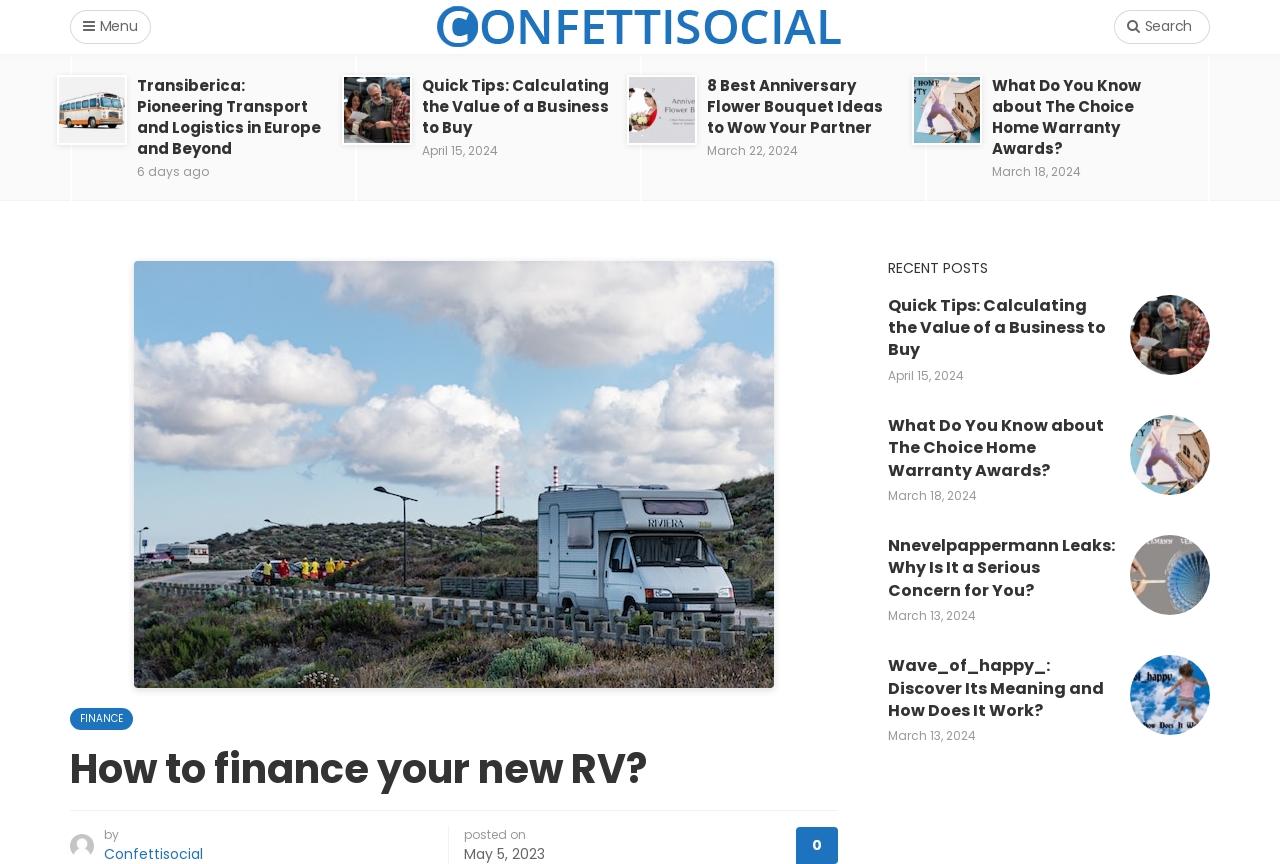Please determine the bounding box coordinates for the element that should be clicked to follow these instructions: "Read the 'How to Pick a Lock' article".

None